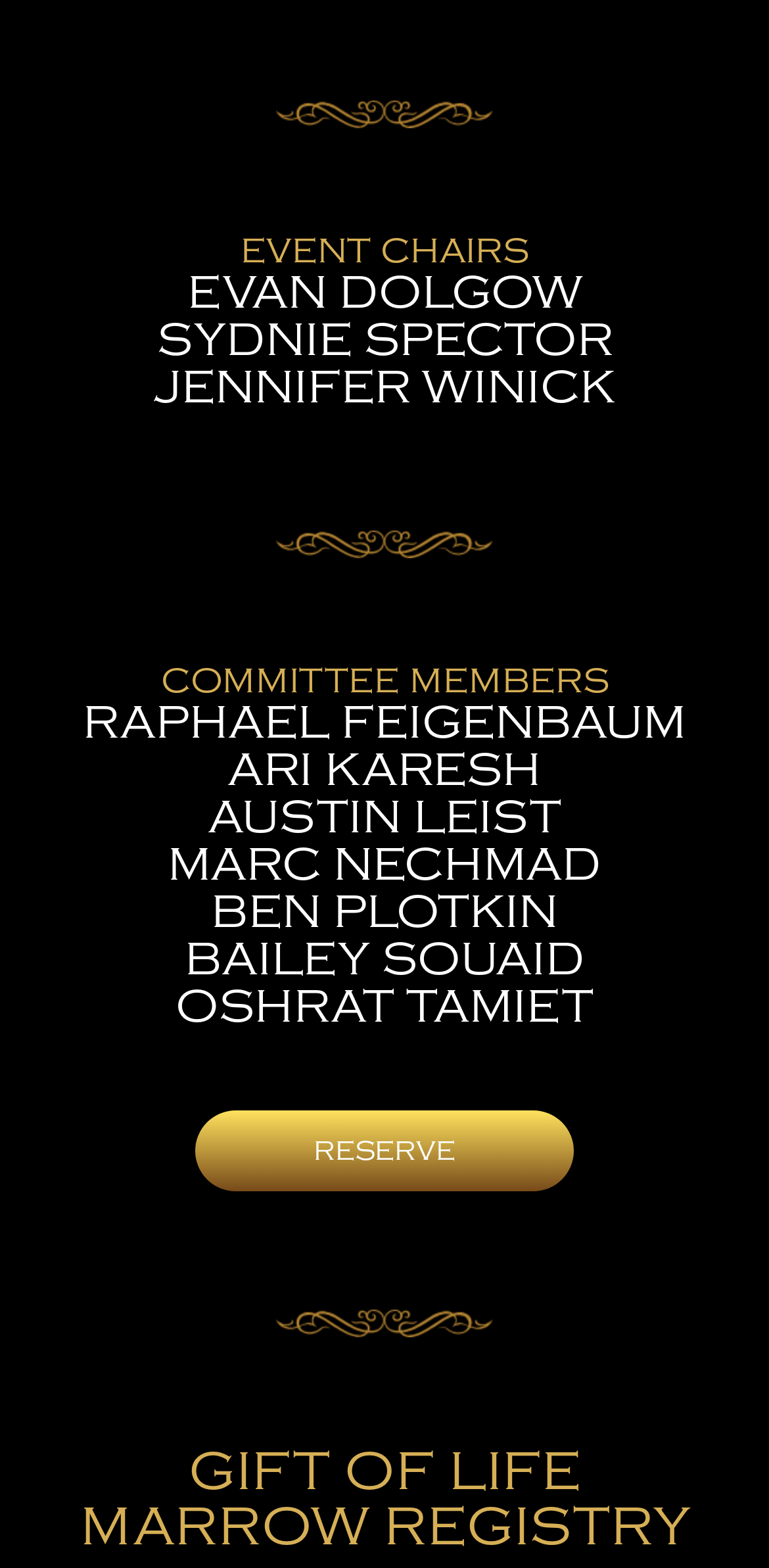Use a single word or phrase to answer the following:
How many images are on the webpage?

3